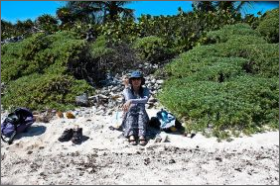Using the elements shown in the image, answer the question comprehensively: What is the color of the sky in the image?

The caption explicitly states that the clear blue sky above contributes to a serene atmosphere, which indicates that the color of the sky in the image is blue.